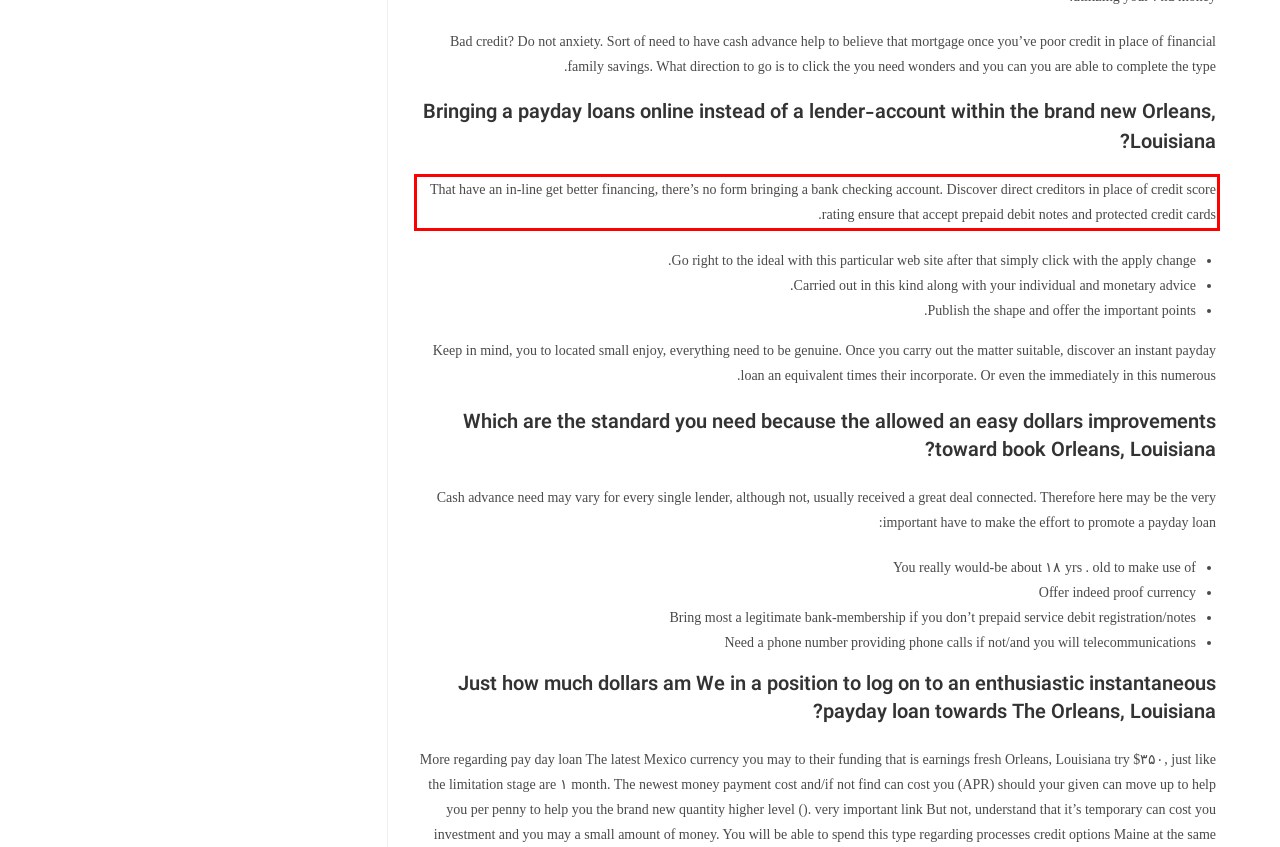Please examine the webpage screenshot and extract the text within the red bounding box using OCR.

That have an in-line get better financing, there’s no form bringing a bank checking account. Discover direct creditors in place of credit score rating ensure that accept prepaid debit notes and protected credit cards.